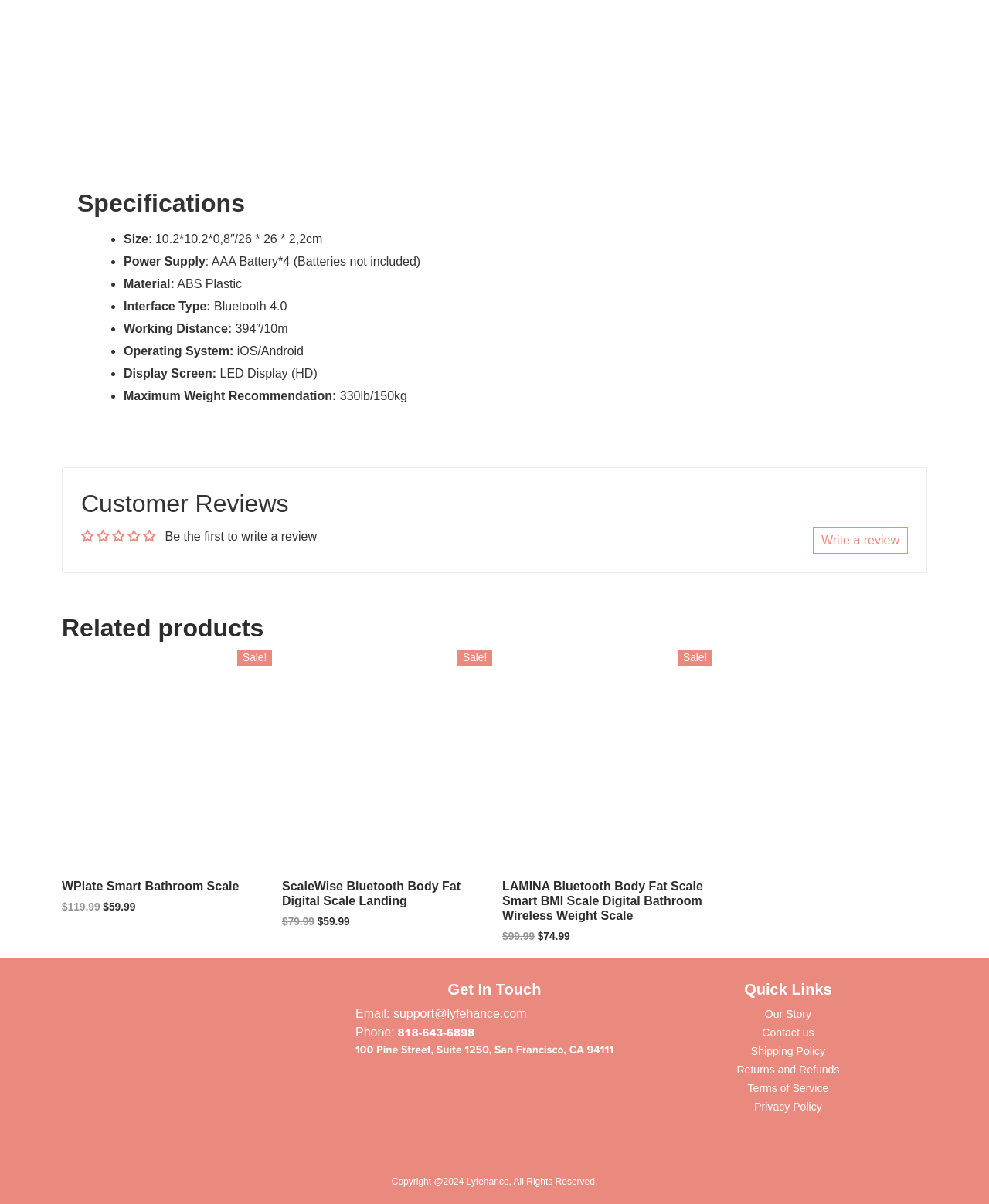Find the bounding box coordinates corresponding to the UI element with the description: "Contact us". The coordinates should be formatted as [left, top, right, bottom], with values as floats between 0 and 1.

[0.771, 0.852, 0.823, 0.863]